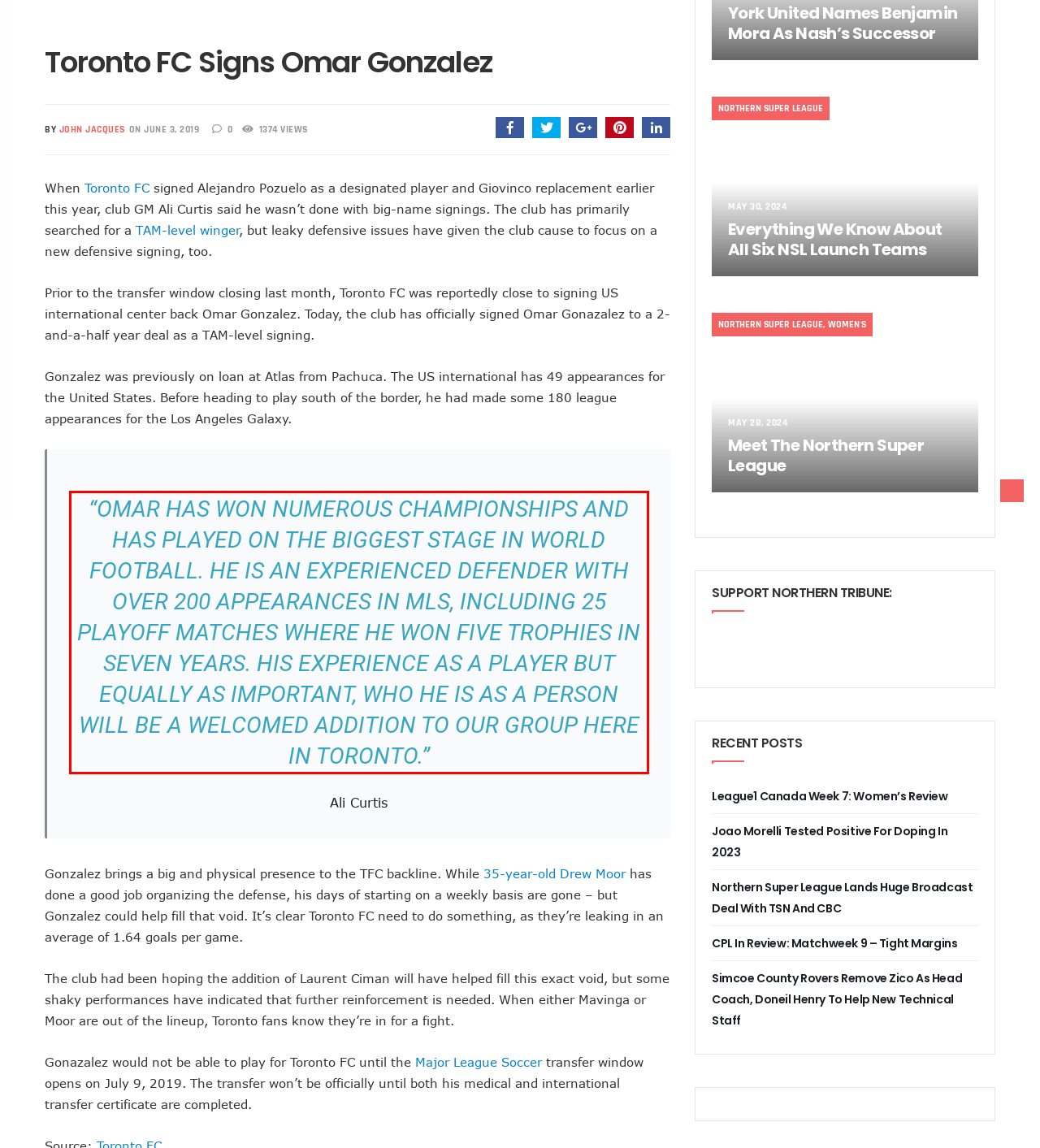Inspect the webpage screenshot that has a red bounding box and use OCR technology to read and display the text inside the red bounding box.

“OMAR HAS WON NUMEROUS CHAMPIONSHIPS AND HAS PLAYED ON THE BIGGEST STAGE IN WORLD FOOTBALL. HE IS AN EXPERIENCED DEFENDER WITH OVER 200 APPEARANCES IN MLS, INCLUDING 25 PLAYOFF MATCHES WHERE HE WON FIVE TROPHIES IN SEVEN YEARS. HIS EXPERIENCE AS A PLAYER BUT EQUALLY AS IMPORTANT, WHO HE IS AS A PERSON WILL BE A WELCOMED ADDITION TO OUR GROUP HERE IN TORONTO.”